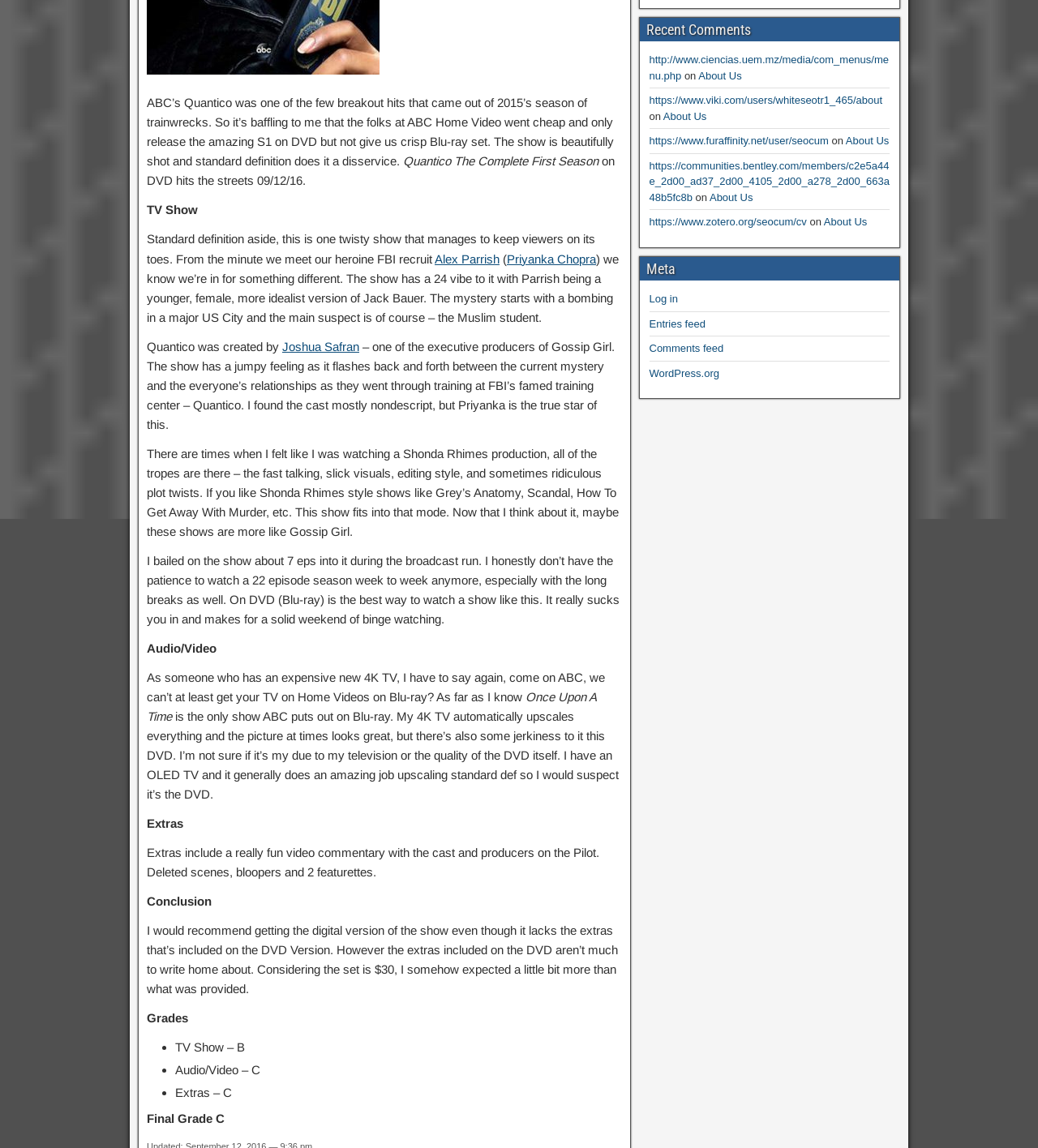Identify the bounding box for the described UI element: "http://www.ciencias.uem.mz/media/com_menus/menu.php".

[0.625, 0.047, 0.856, 0.071]